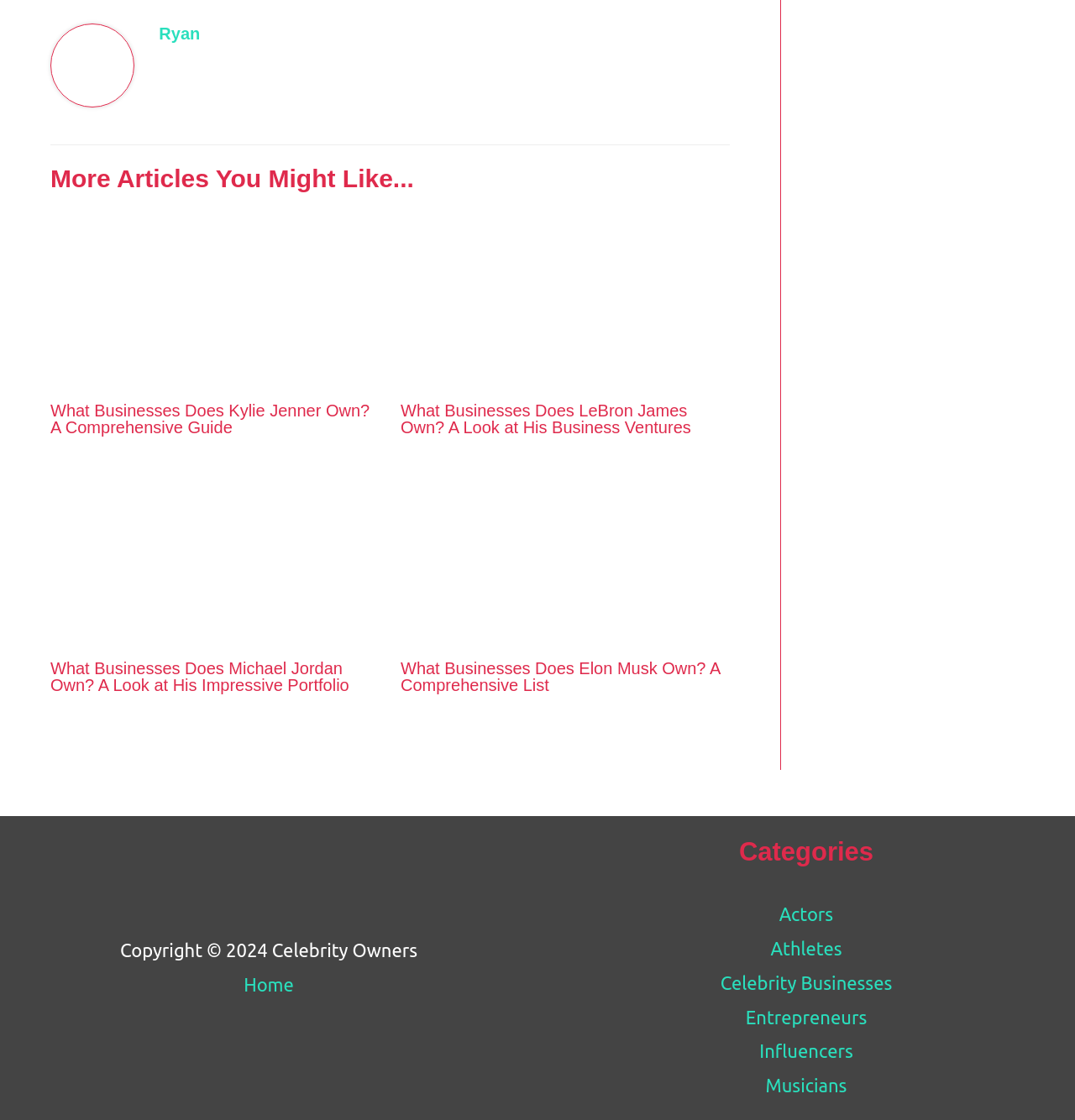Answer the following query with a single word or phrase:
Where is the 'Home' link located?

Footer navigation